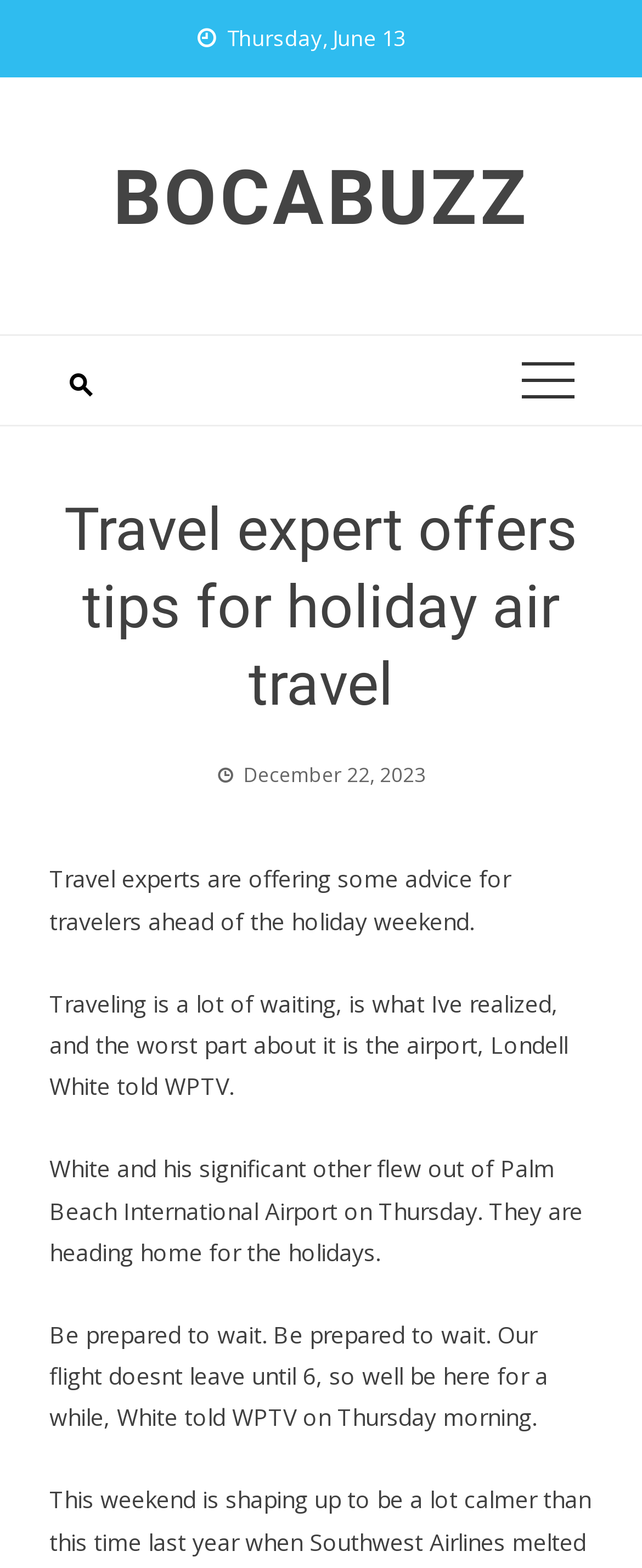Predict the bounding box of the UI element based on this description: "BocaBuzz".

[0.176, 0.098, 0.824, 0.155]